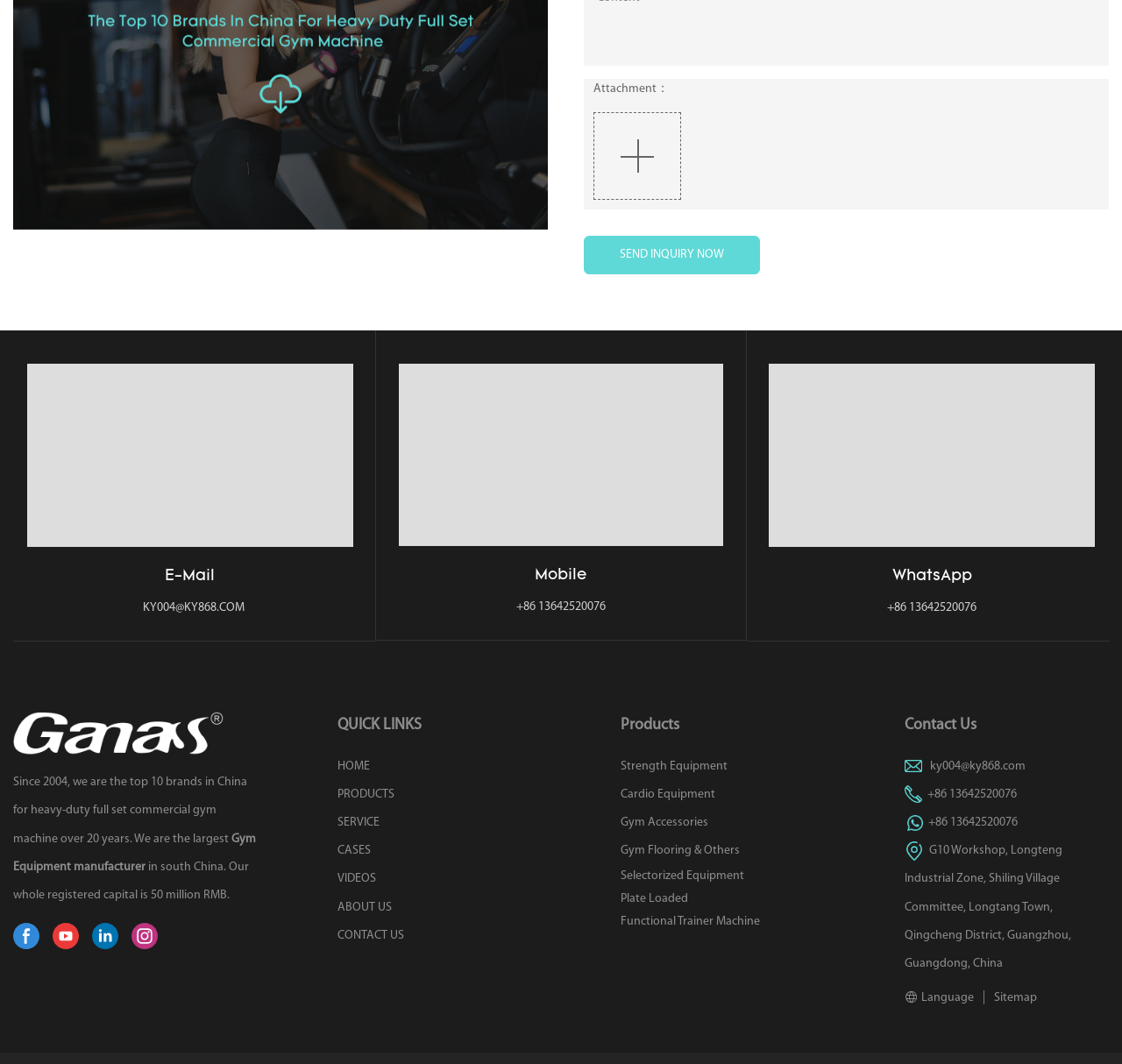Based on the image, provide a detailed response to the question:
What is the recommended file size for uploading?

The recommendation for file size can be found in the text 'Support formats：PDF、Word、Excel、Txt、JPG、PNG、BMP、GIF、RAR、ZIP，It is recommended to upload up to 5, and the single size must not exceed 20M.' which is located near the 'SEND INQUIRY NOW' button.